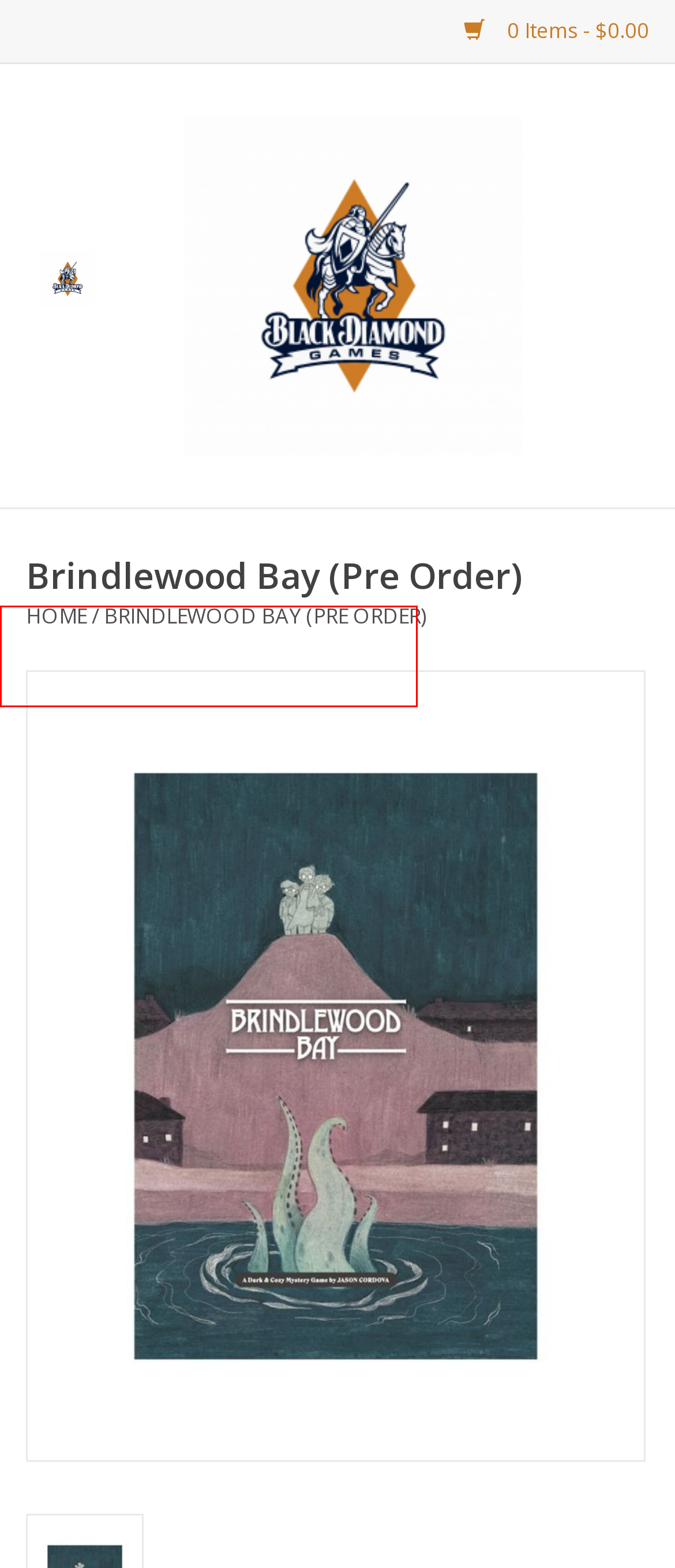You are provided with a screenshot of a webpage where a red rectangle bounding box surrounds an element. Choose the description that best matches the new webpage after clicking the element in the red bounding box. Here are the choices:
A. RPG Miniatures - Black Diamond Games
B. BDG Merchandise - Black Diamond Games
C. Paint - Black Diamond Games
D. Black Diamond Games - Black Diamond Games
E. CCG - Black Diamond Games
F. Clearance Sale: Use Coupon Code BDG40 for 40% Off - Black Diamond Games
G. Holiday Calendars - Black Diamond Games
H. Miniature Games - Black Diamond Games

E